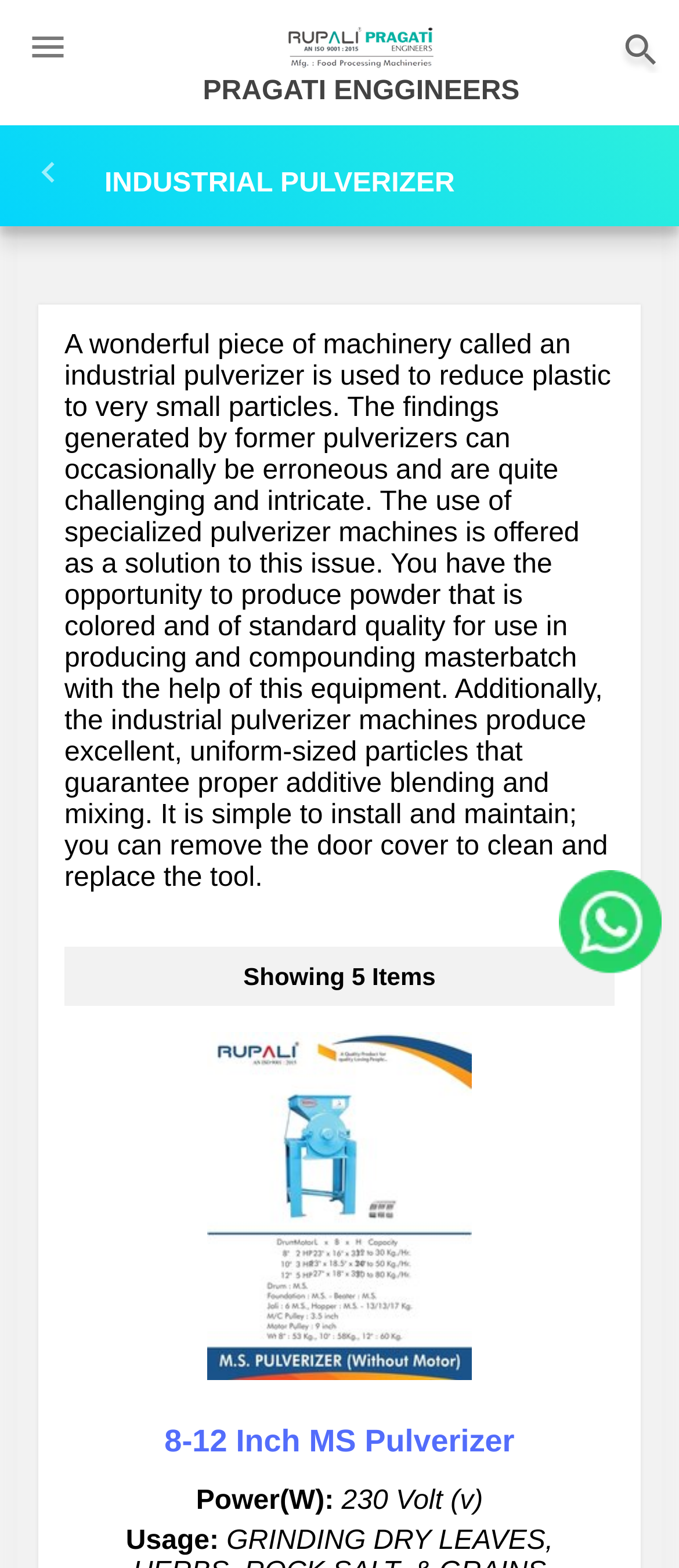How many items are shown on the webpage?
Please respond to the question with a detailed and thorough explanation.

The webpage displays a message 'Showing 5 Items' which indicates that there are 5 items shown on the webpage.